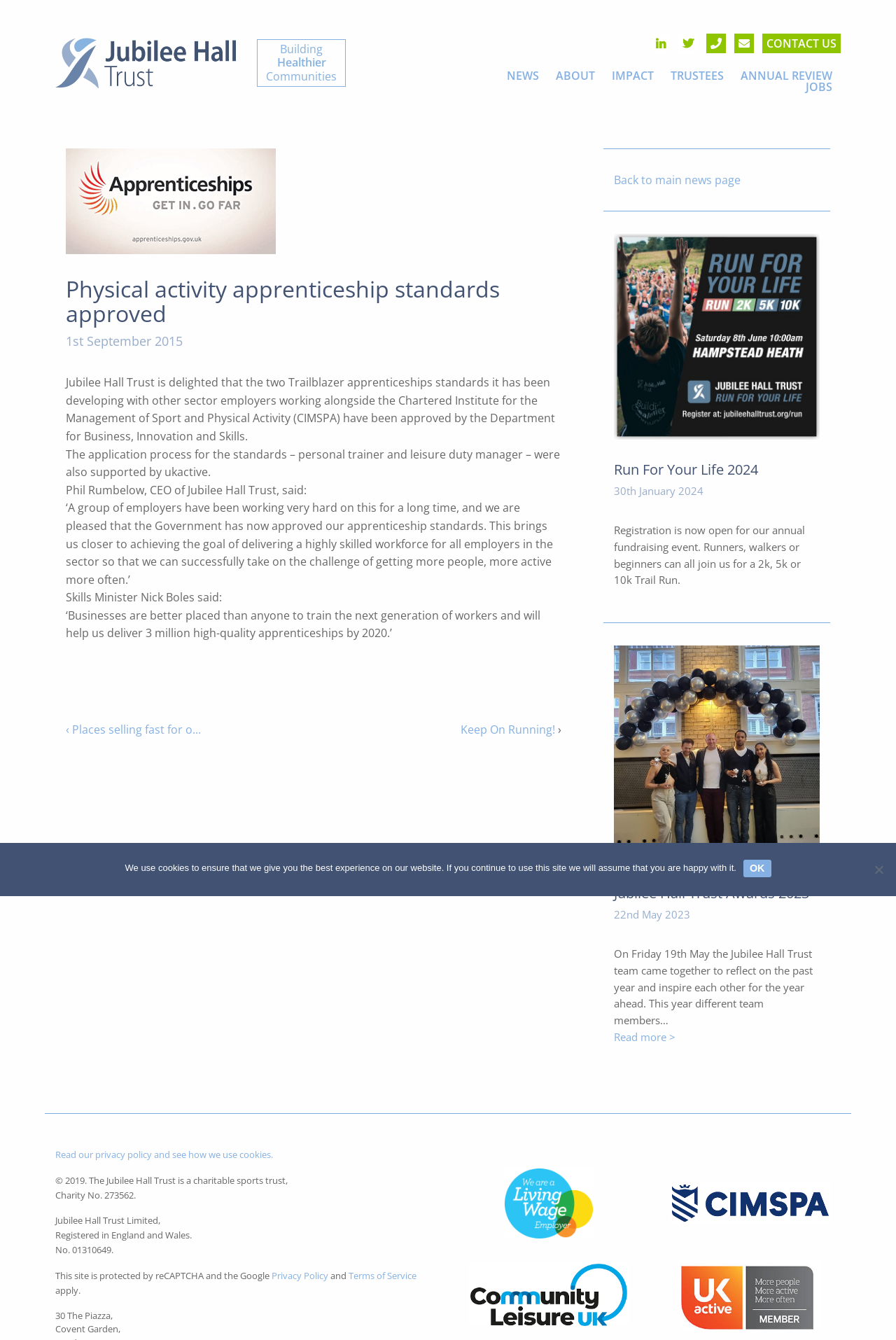Use a single word or phrase to answer the question: What is the name of the CEO?

Phil Rumbelow